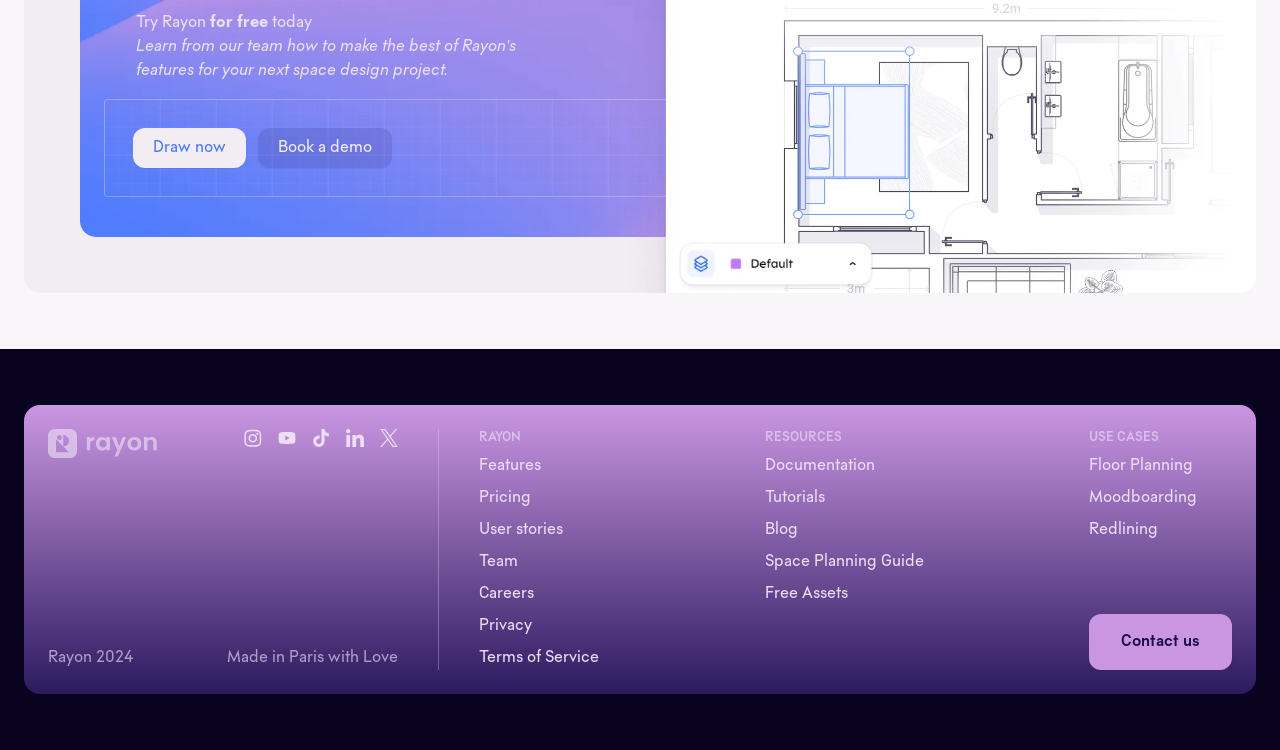Please provide the bounding box coordinates for the element that needs to be clicked to perform the instruction: "Click on 'Draw now'". The coordinates must consist of four float numbers between 0 and 1, formatted as [left, top, right, bottom].

[0.104, 0.17, 0.192, 0.223]